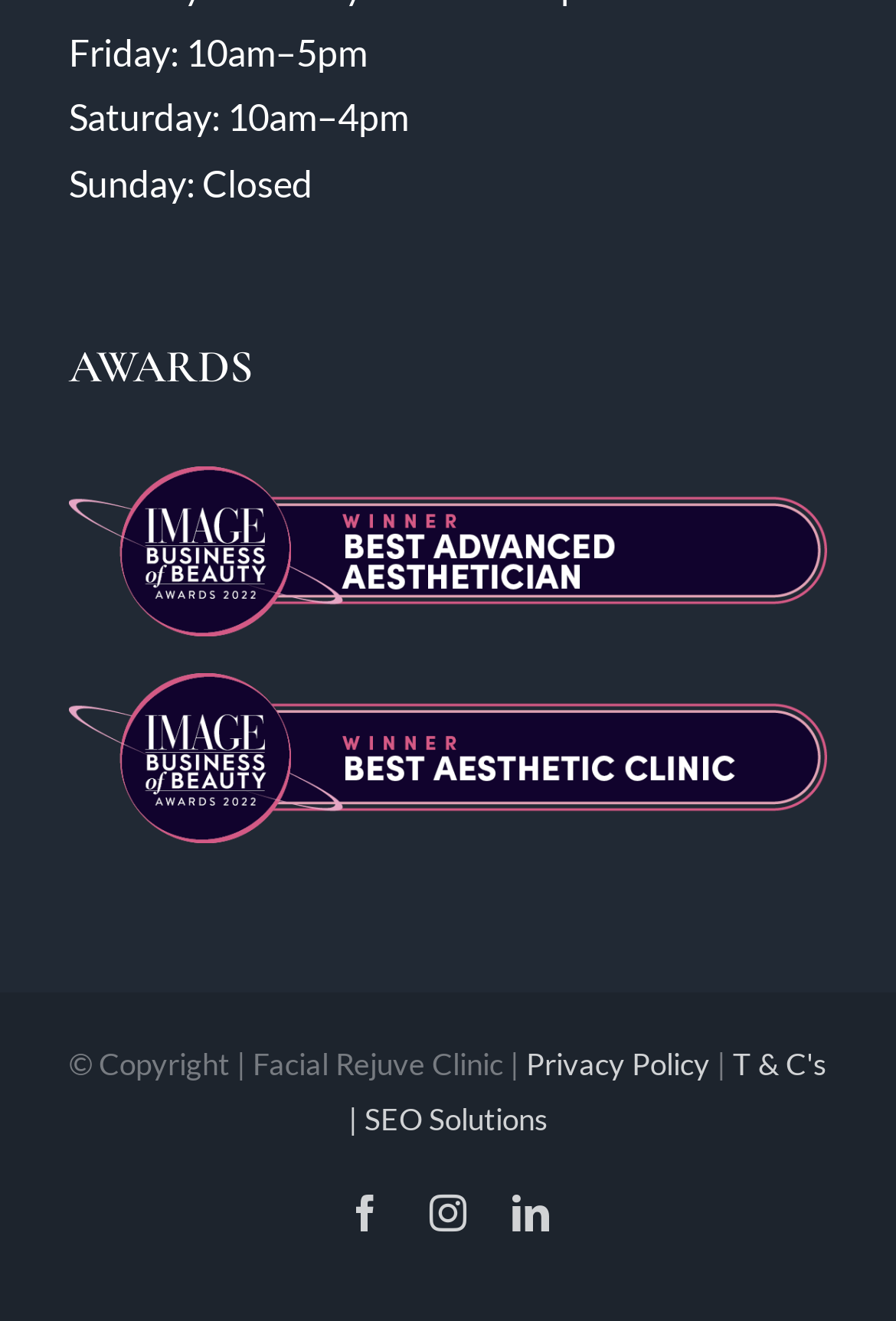Using the format (top-left x, top-left y, bottom-right x, bottom-right y), and given the element description, identify the bounding box coordinates within the screenshot: T & C's |

[0.388, 0.792, 0.923, 0.86]